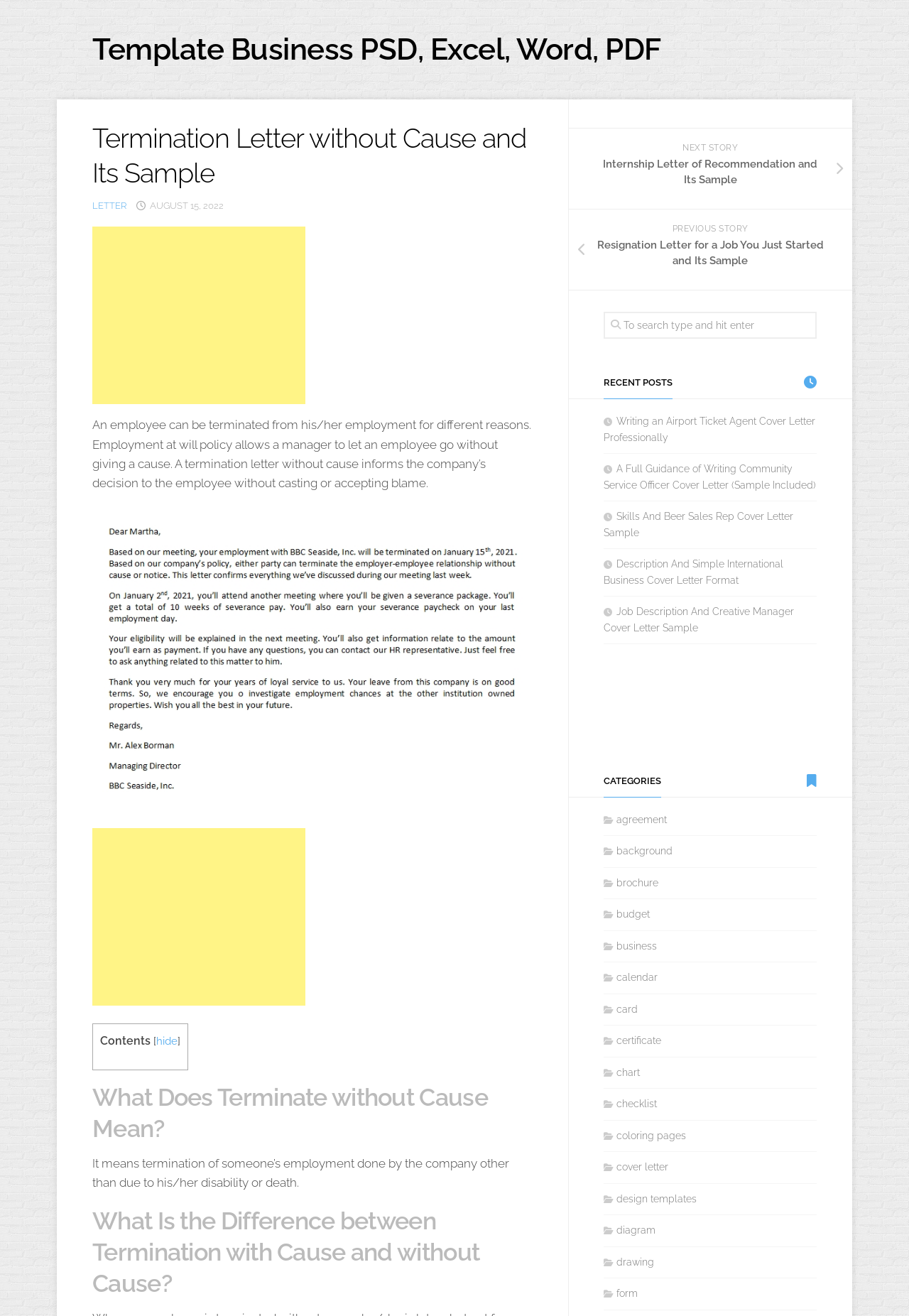Bounding box coordinates are specified in the format (top-left x, top-left y, bottom-right x, bottom-right y). All values are floating point numbers bounded between 0 and 1. Please provide the bounding box coordinate of the region this sentence describes: aria-label="Advertisement" name="aswift_0" title="Advertisement"

[0.102, 0.172, 0.336, 0.307]